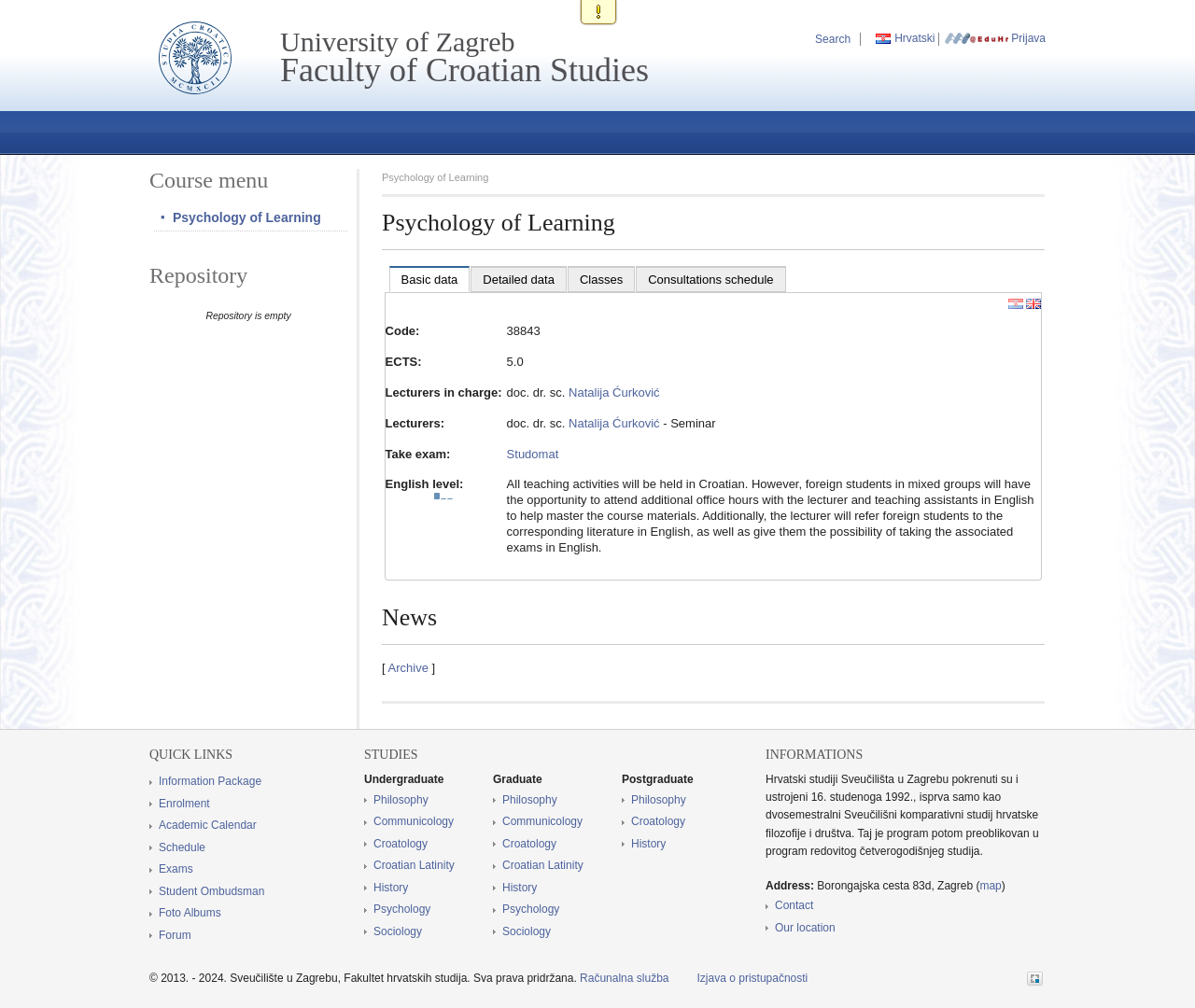Can you specify the bounding box coordinates for the region that should be clicked to fulfill this instruction: "Switch to 'Detailed data' tab".

[0.394, 0.264, 0.474, 0.29]